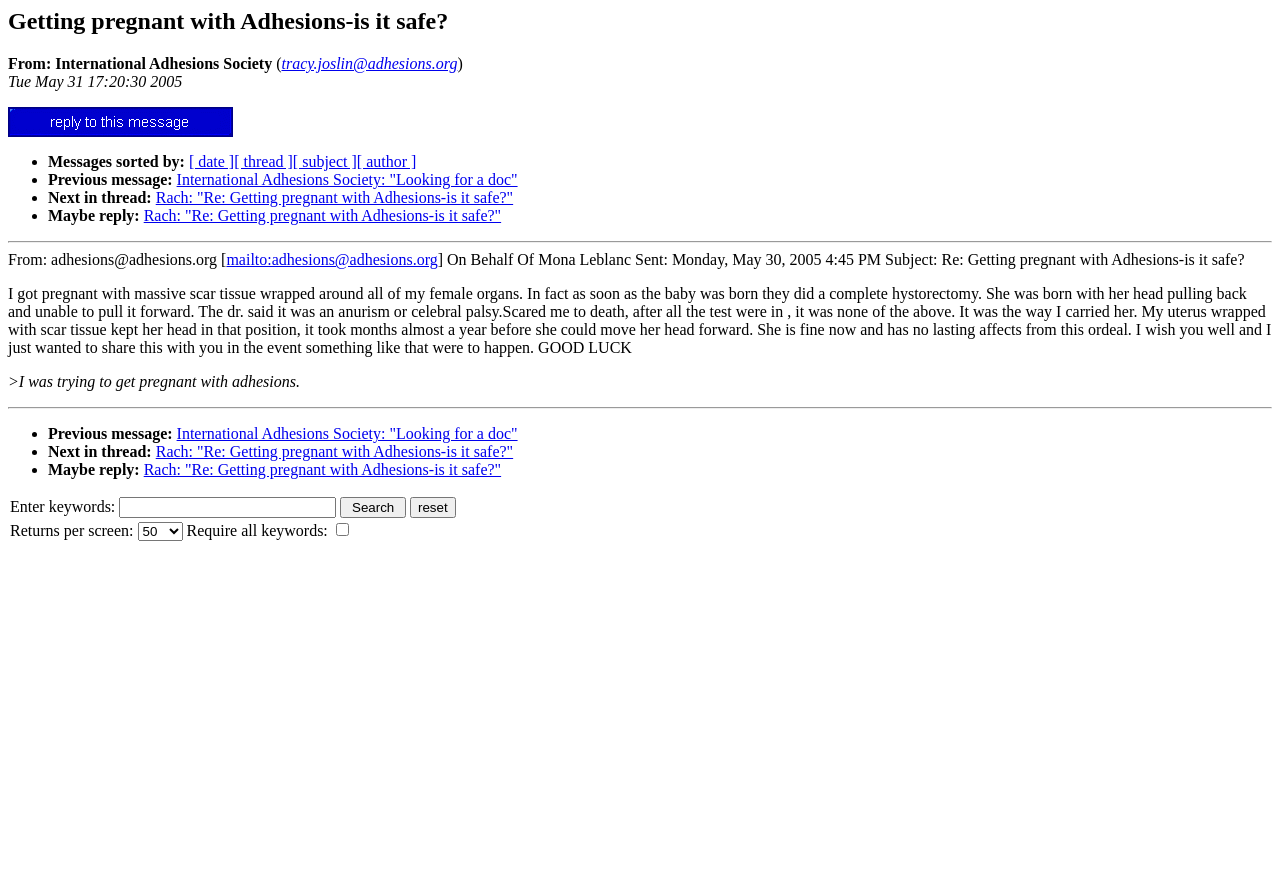Give a concise answer using only one word or phrase for this question:
How many messages are displayed per screen?

50